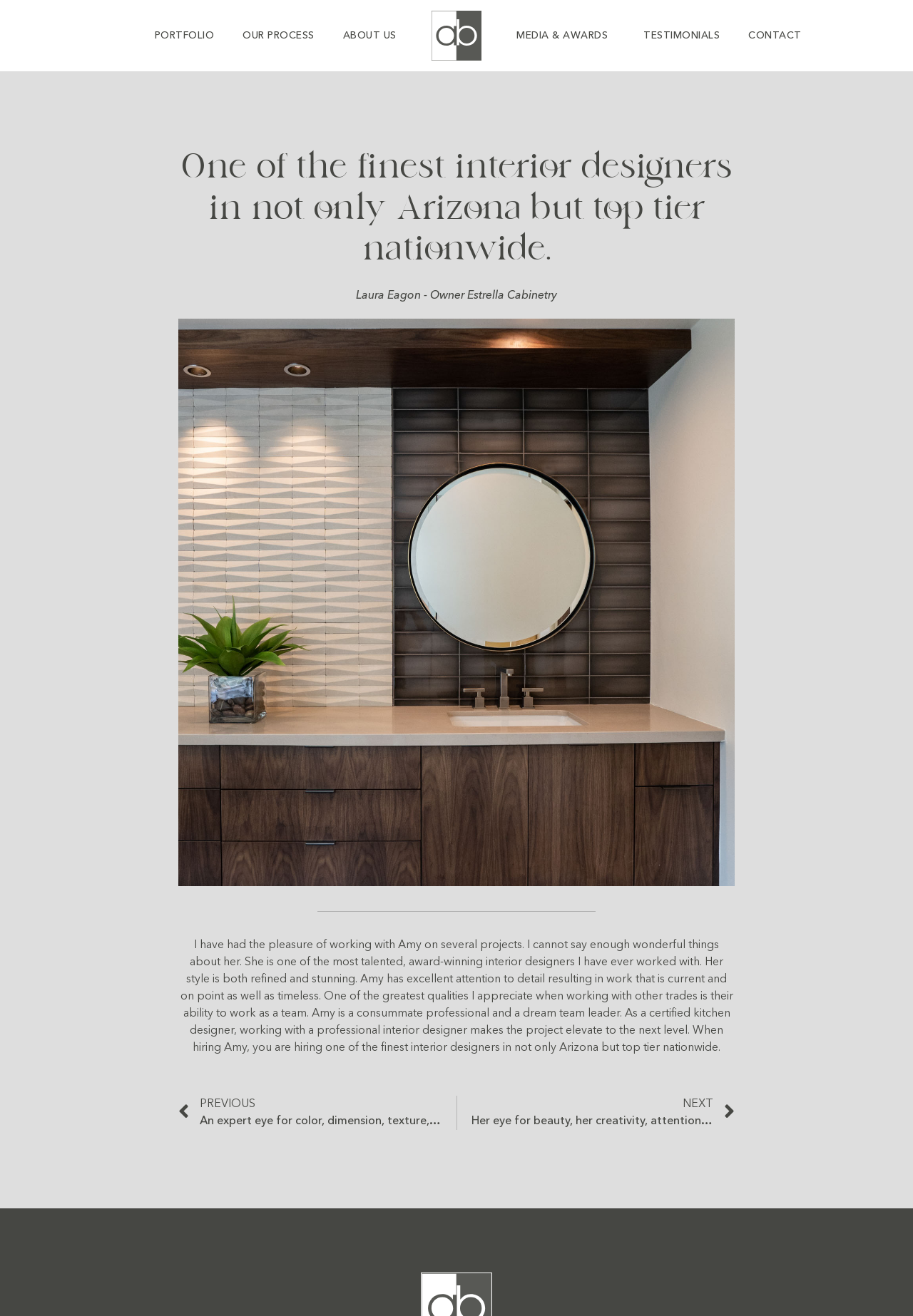Identify the bounding box coordinates of the element to click to follow this instruction: 'Click on PORTFOLIO'. Ensure the coordinates are four float values between 0 and 1, provided as [left, top, right, bottom].

[0.154, 0.015, 0.25, 0.04]